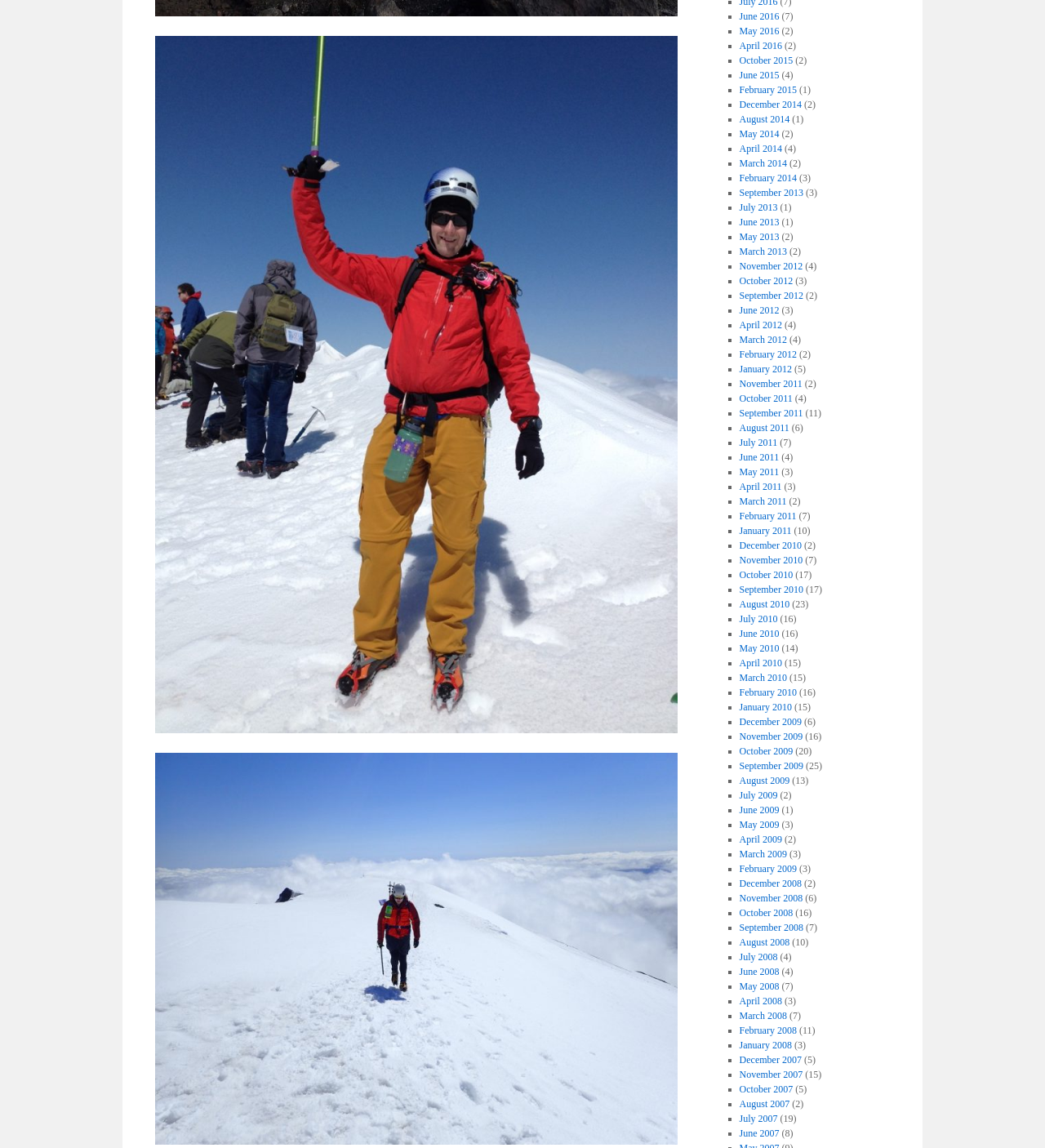Determine the bounding box coordinates for the element that should be clicked to follow this instruction: "view February 2012". The coordinates should be given as four float numbers between 0 and 1, in the format [left, top, right, bottom].

[0.707, 0.304, 0.762, 0.314]